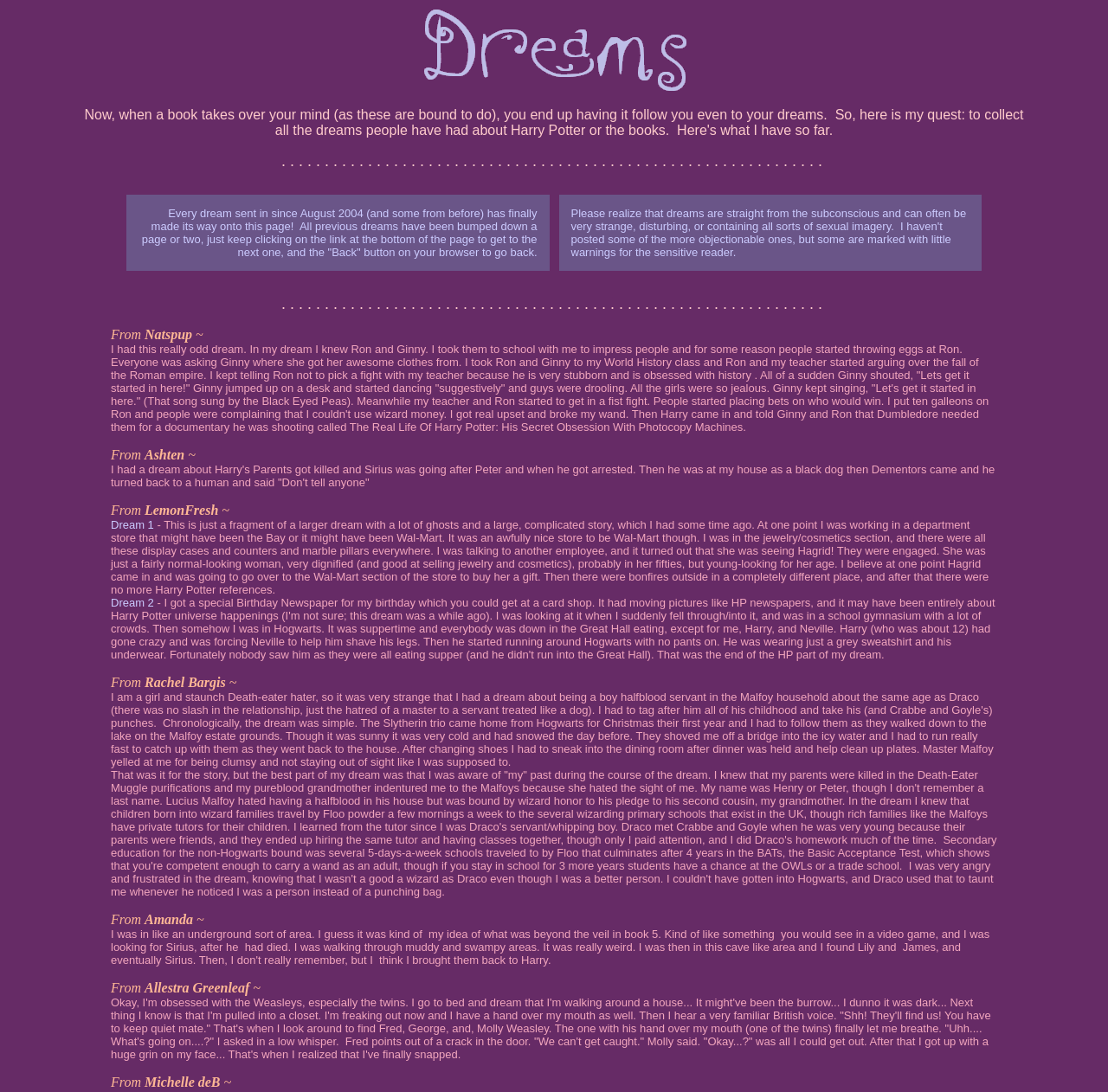What is the warning about in the second gridcell?
Based on the image, give a concise answer in the form of a single word or short phrase.

Sensitive content